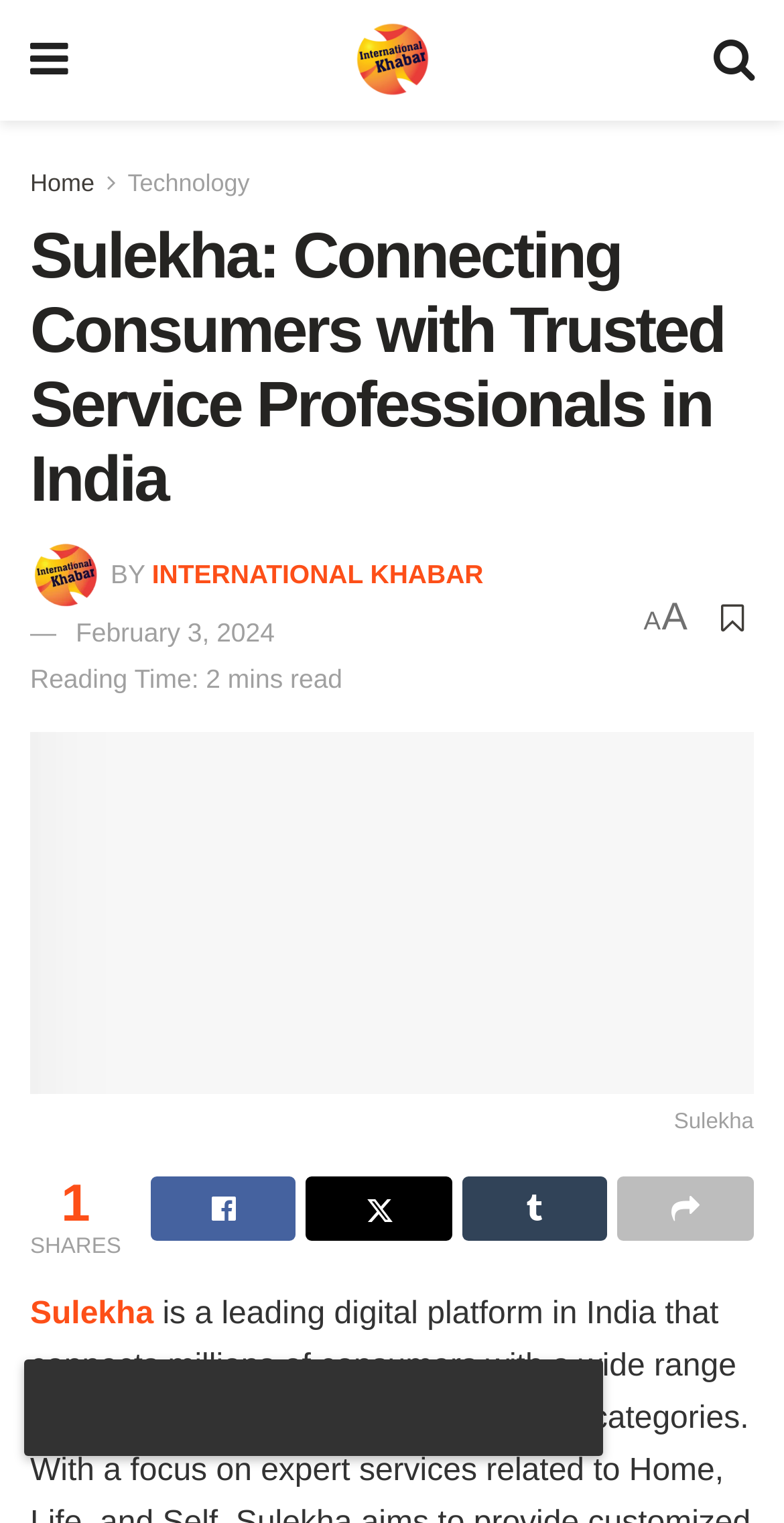Identify the bounding box coordinates of the area that should be clicked in order to complete the given instruction: "Click the International Khabar link". The bounding box coordinates should be four float numbers between 0 and 1, i.e., [left, top, right, bottom].

[0.447, 0.013, 0.55, 0.066]